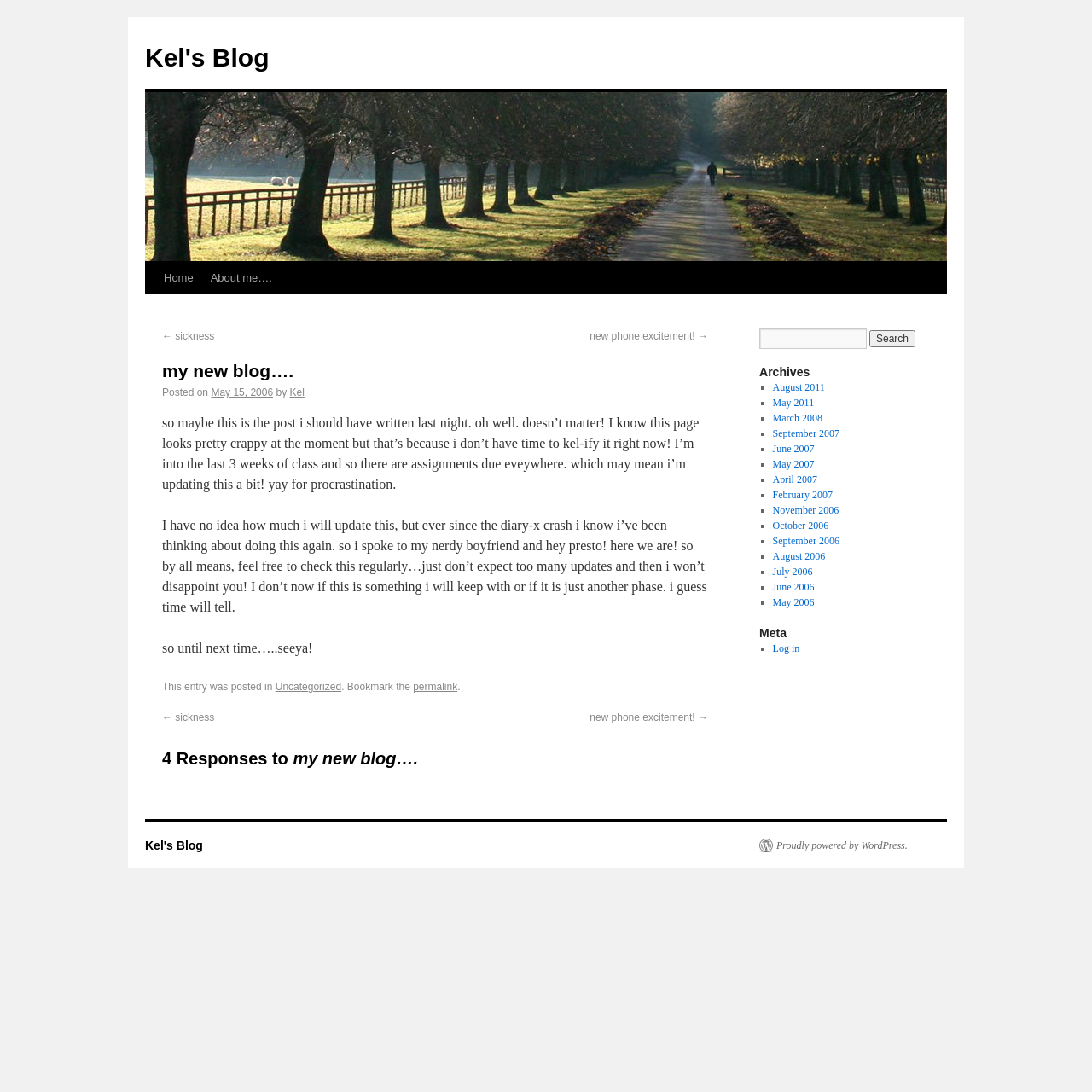Pinpoint the bounding box coordinates of the element you need to click to execute the following instruction: "log in". The bounding box should be represented by four float numbers between 0 and 1, in the format [left, top, right, bottom].

[0.707, 0.588, 0.732, 0.599]